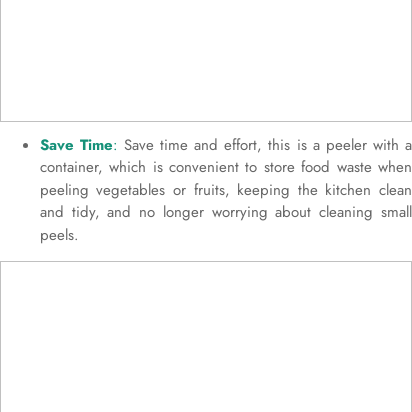Is the peeler suitable for left-handed individuals?
Using the picture, provide a one-word or short phrase answer.

Yes